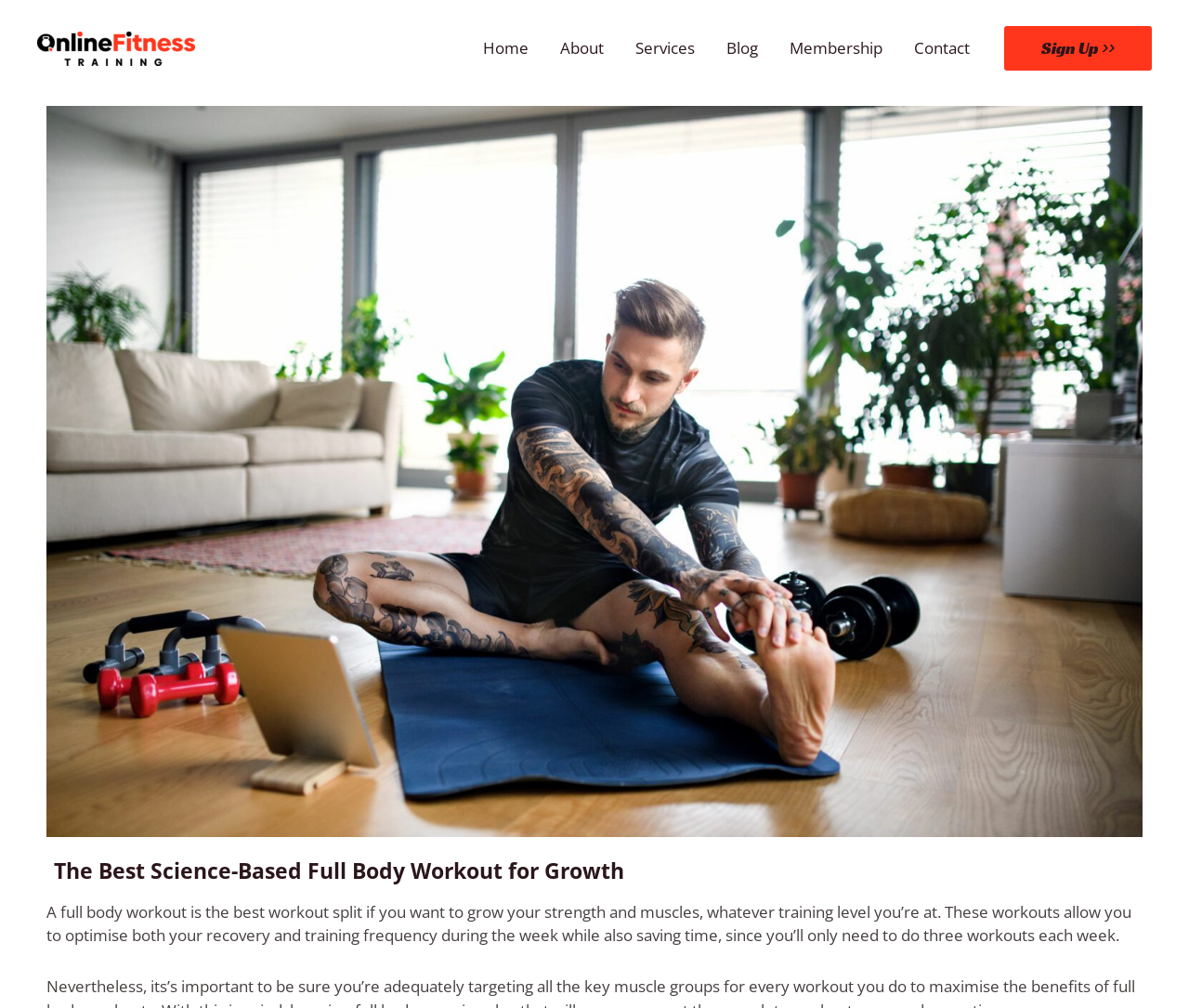Please find the bounding box coordinates of the element's region to be clicked to carry out this instruction: "Read About".

[0.458, 0.016, 0.521, 0.08]